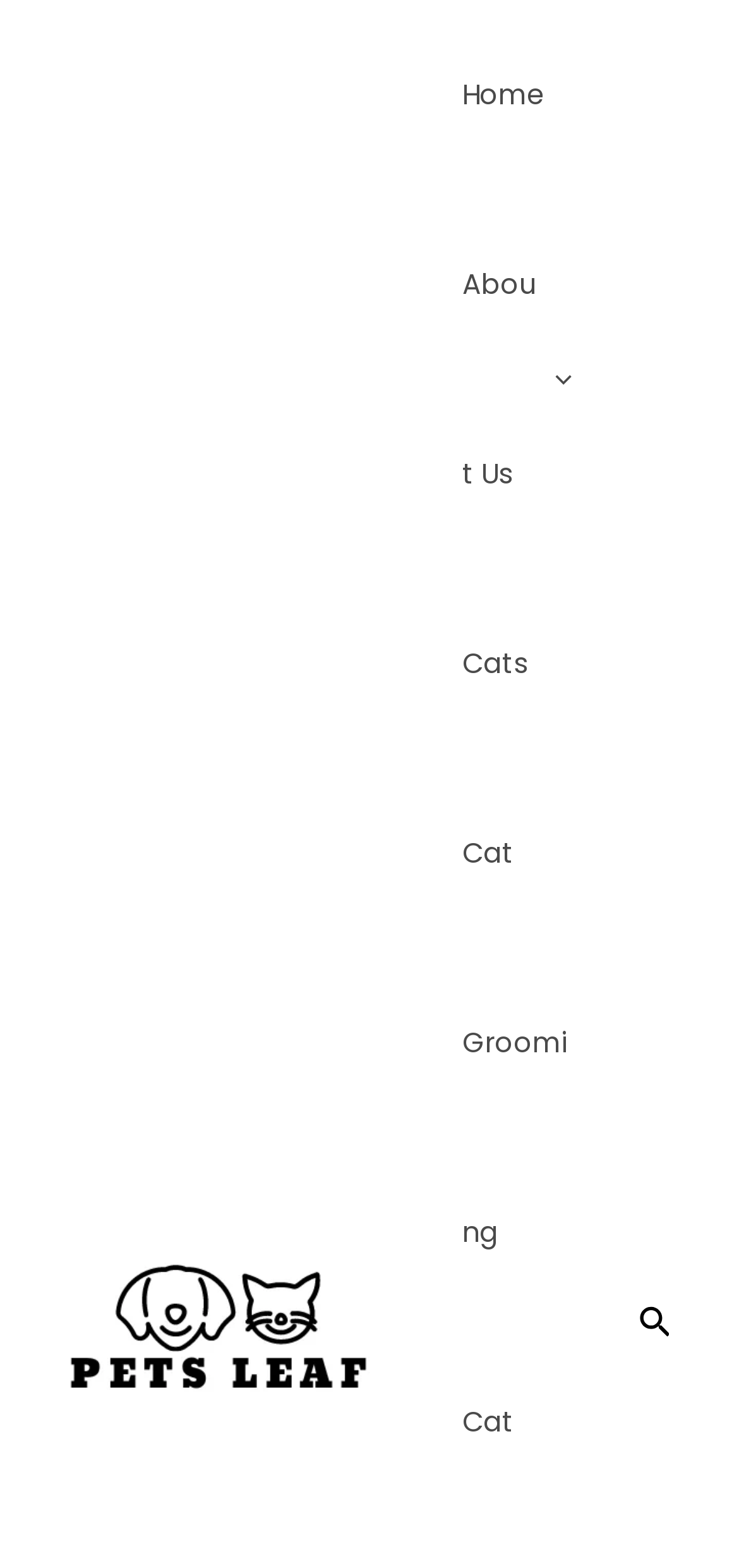Generate an in-depth caption that captures all aspects of the webpage.

This webpage is a comprehensive guide on how to groom a Dragon Li cat safely at home. At the top left of the page, there is a logo of "Pets Leaf" accompanied by a link to the website's homepage. Below the logo, there is a navigation menu with links to "Home", "About Us", "Cats", and "Cat Grooming". The "About Us" link has a dropdown menu toggle icon, which is currently not expanded.

On the top right side of the page, there is a search icon link, accompanied by a small image of a magnifying glass. The main content of the webpage is likely to be below this navigation menu and search bar, although the exact content is not specified in the accessibility tree. The meta description suggests that the webpage will provide step-by-step instructions on how to brush, bathe, trim nails, and clean a Dragon Li cat.